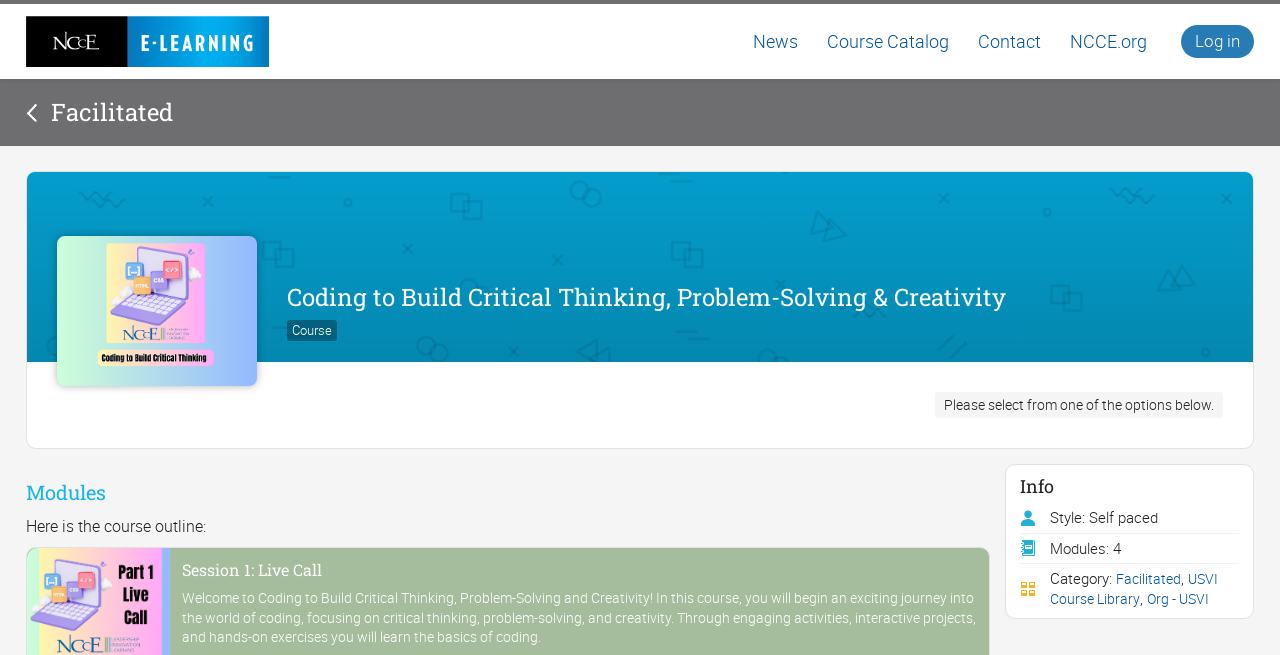What is the topic of Session 1?
Ensure your answer is thorough and detailed.

I found the topic of Session 1 by looking at the 'Modules' section, where it says 'Session 1: Live Call'.